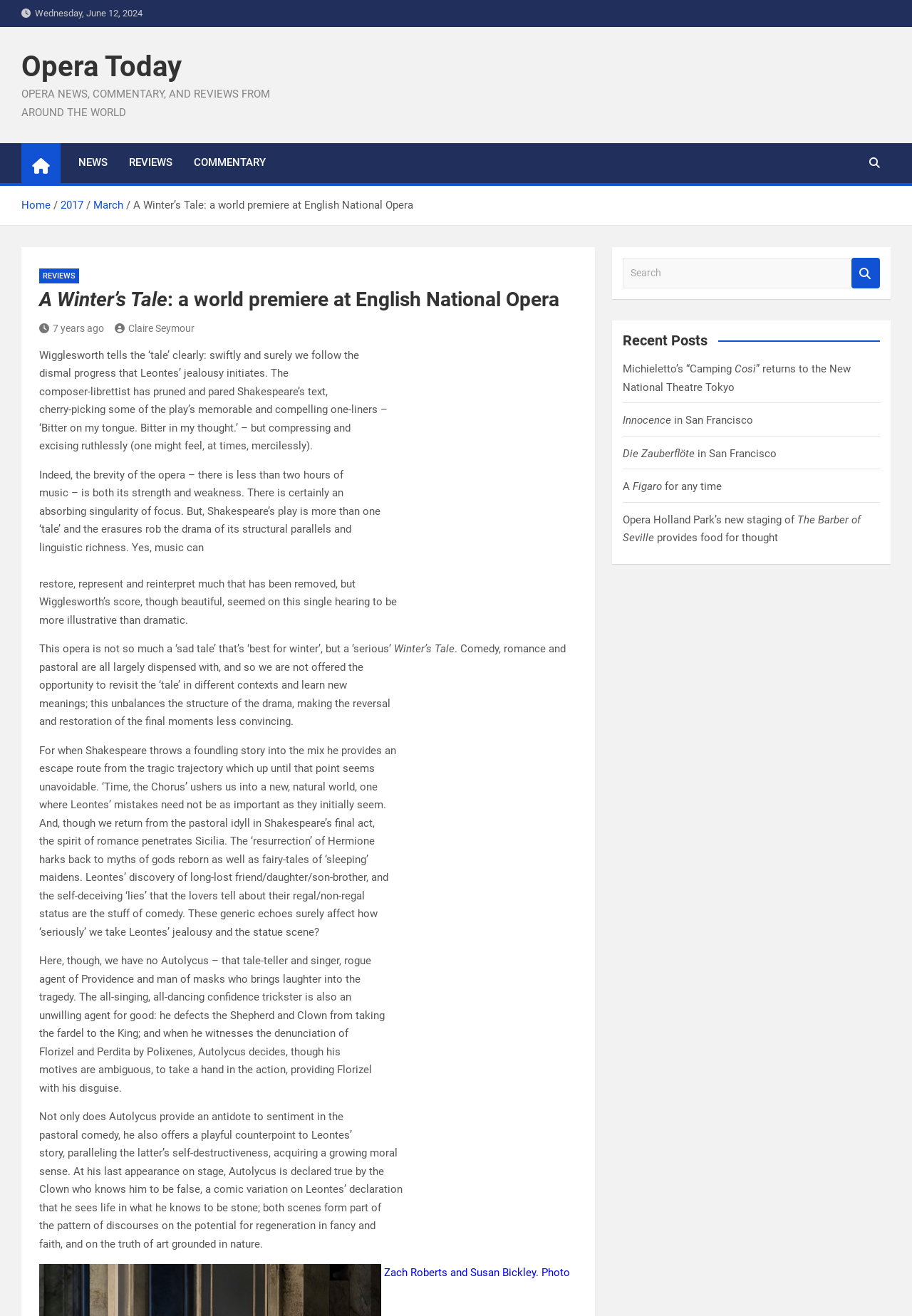Locate the bounding box coordinates of the element that should be clicked to execute the following instruction: "View recent posts".

[0.683, 0.252, 0.965, 0.266]